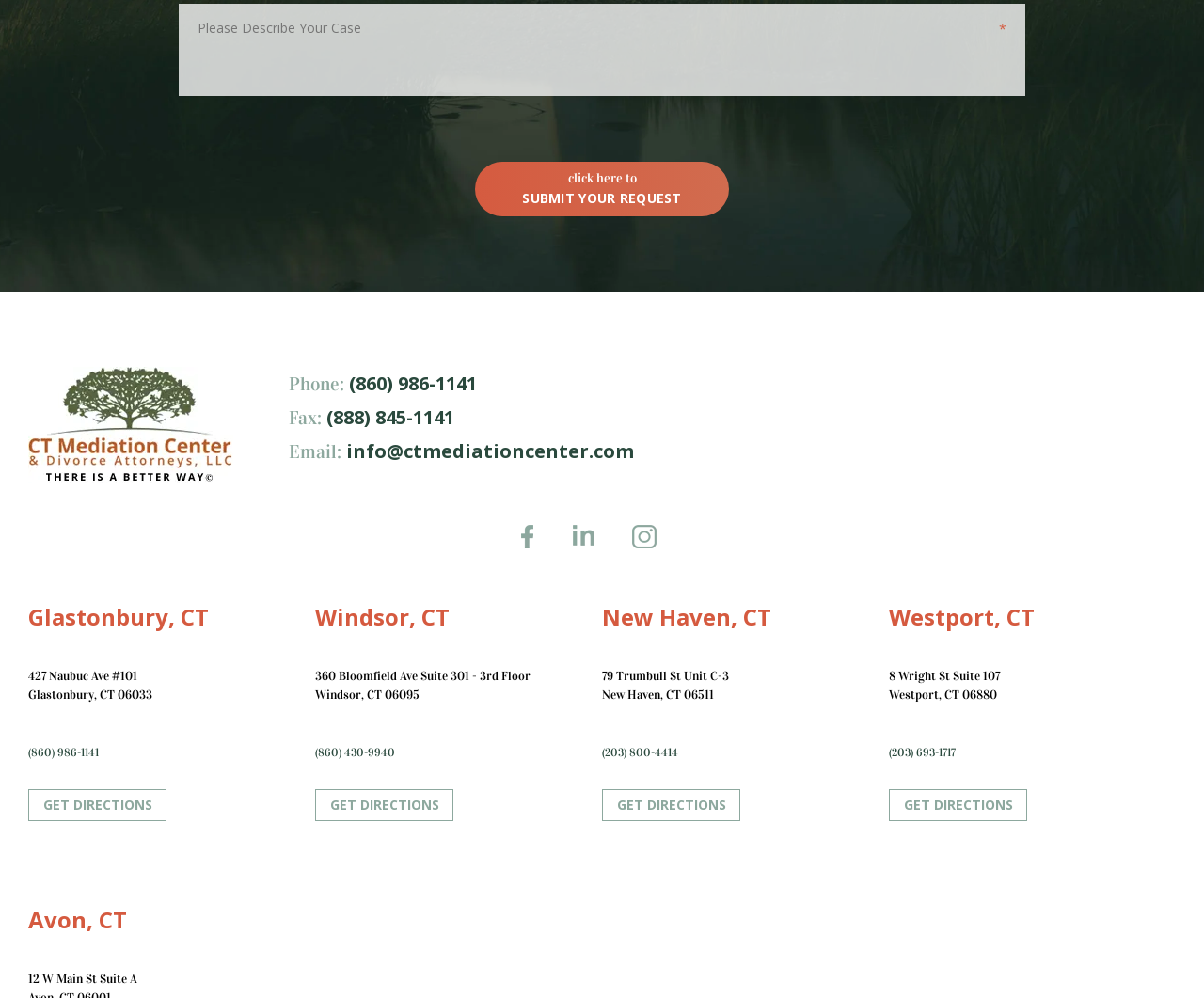Answer with a single word or phrase: 
What is the phone number for the Glastonbury office?

(860) 986-1141